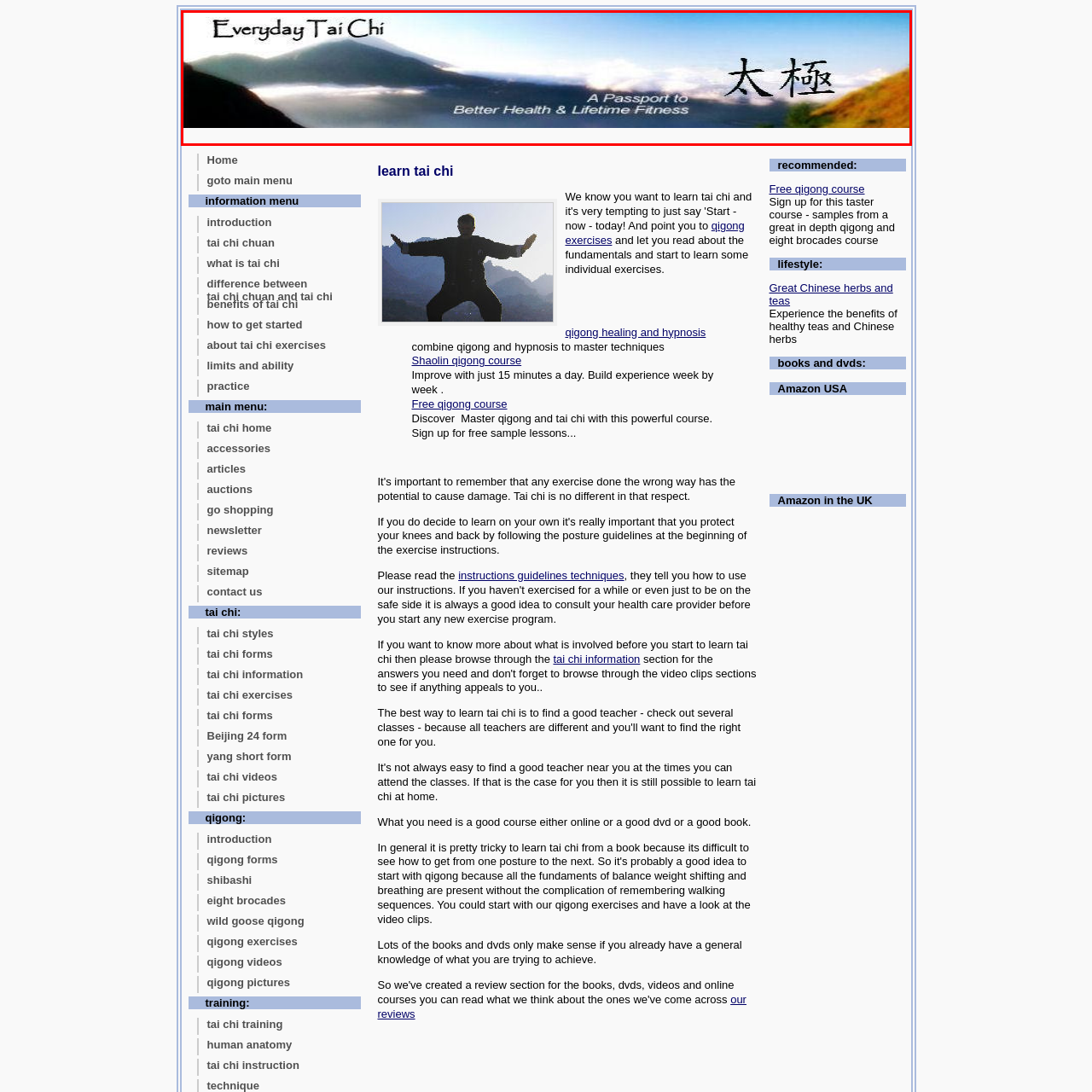Examine the image inside the red outline, What is the background of the image?
 Answer with a single word or phrase.

serene landscape